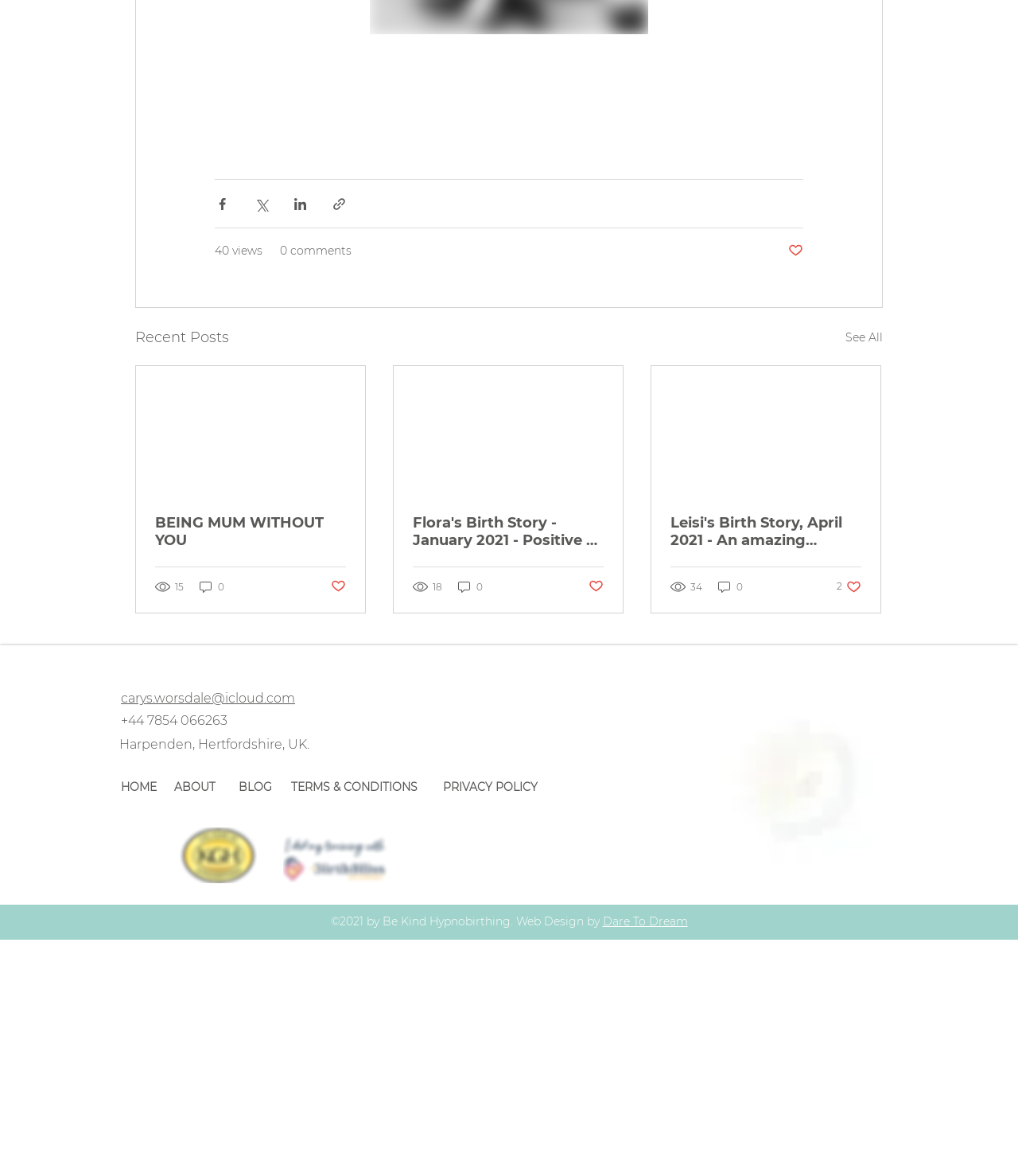Using the element description: "0", determine the bounding box coordinates for the specified UI element. The coordinates should be four float numbers between 0 and 1, [left, top, right, bottom].

[0.704, 0.492, 0.731, 0.505]